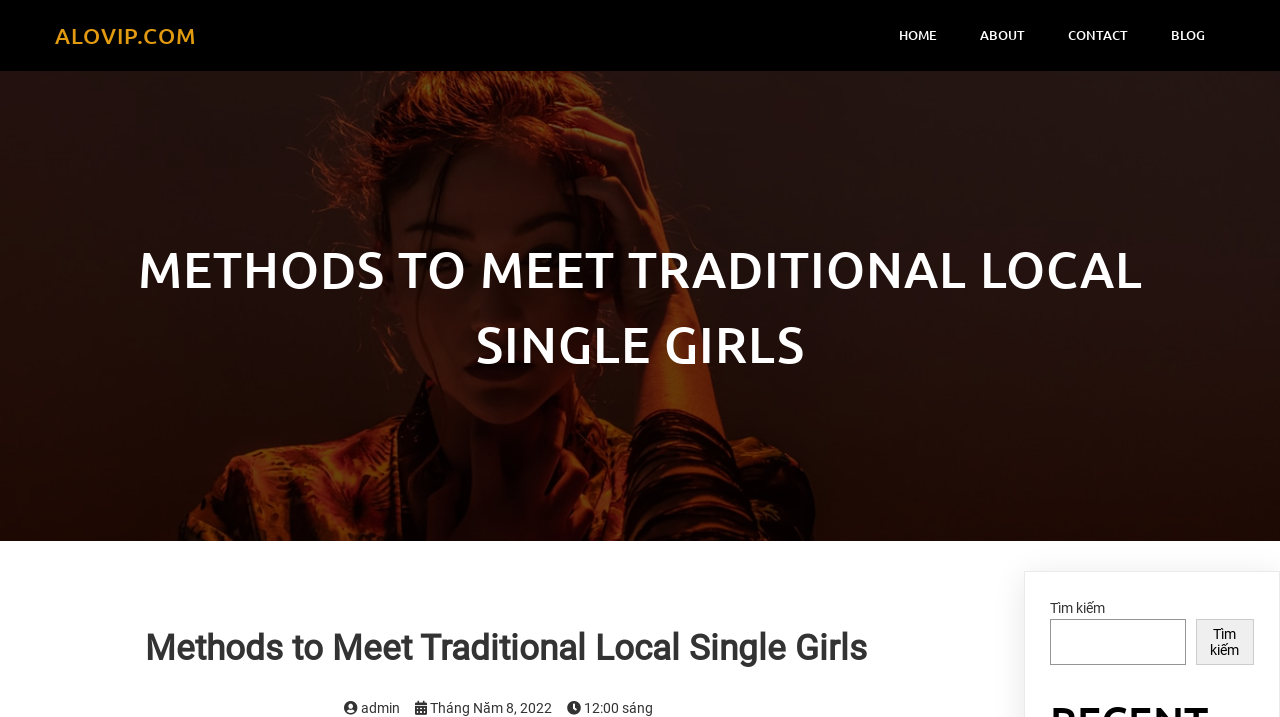Please answer the following question using a single word or phrase: What is the position of the admin link?

Bottom left